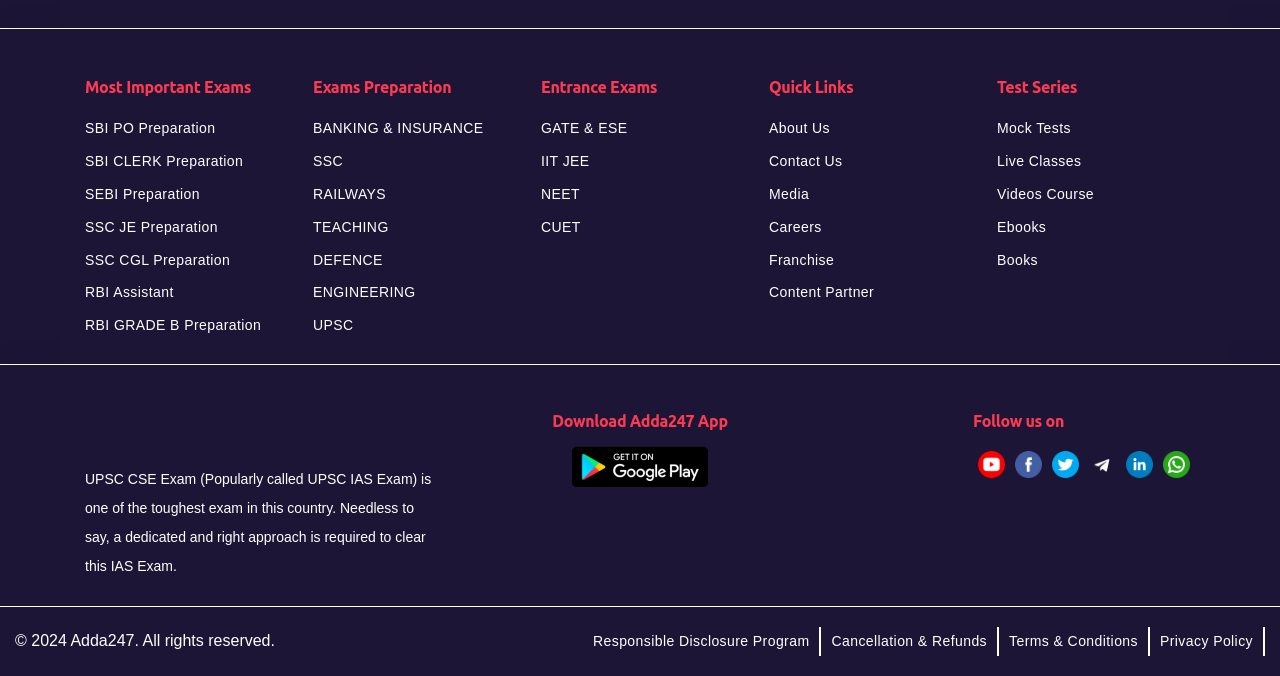What is the copyright information at the bottom of the webpage?
Based on the content of the image, thoroughly explain and answer the question.

The copyright information at the bottom of the webpage is '© 2024 Adda247. All rights reserved.', which indicates that the content of the webpage is owned by Adda247 and protected by copyright law.